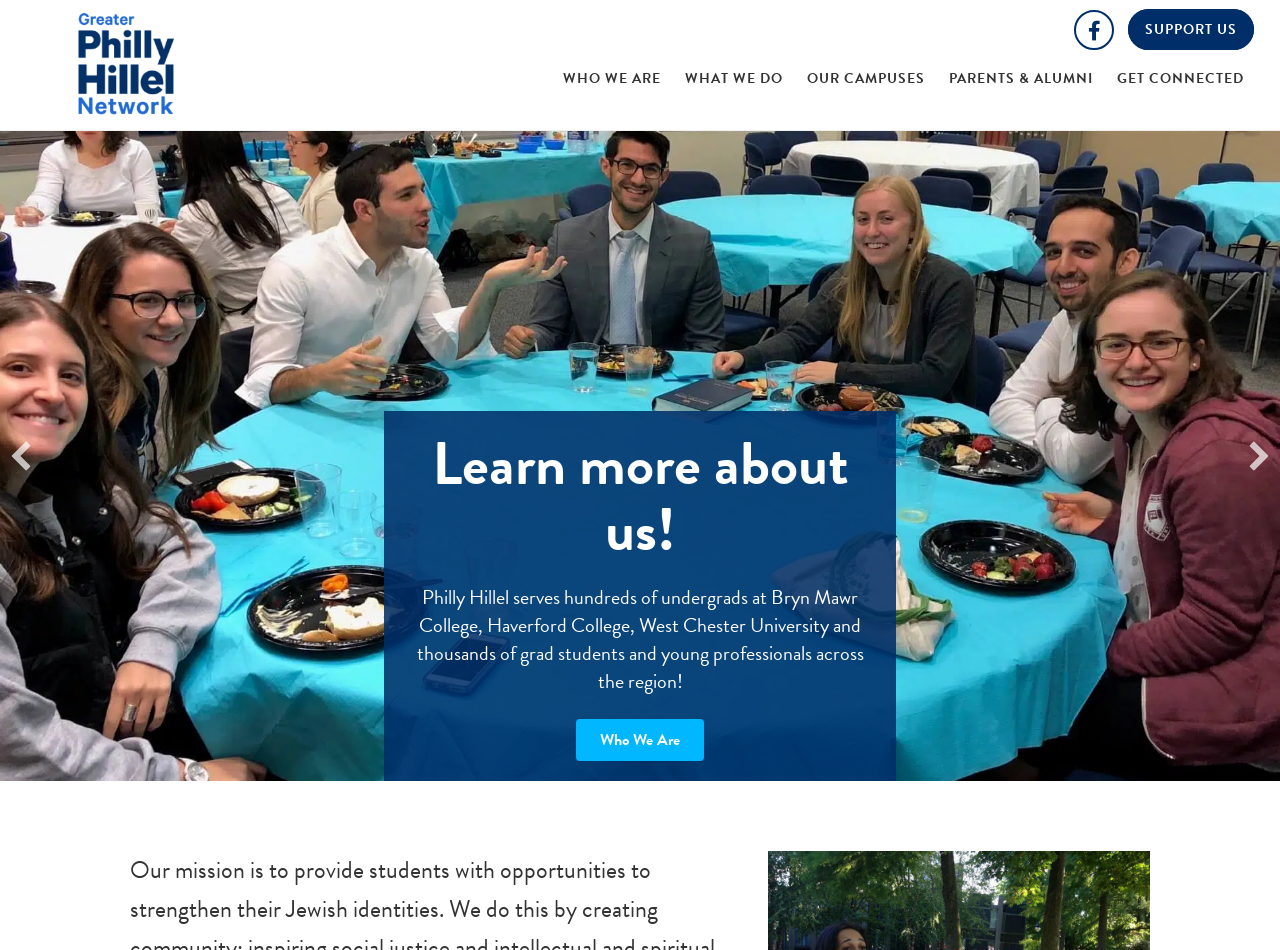Locate the bounding box coordinates of the area you need to click to fulfill this instruction: 'Visit 'WHO WE ARE' page'. The coordinates must be in the form of four float numbers ranging from 0 to 1: [left, top, right, bottom].

[0.432, 0.053, 0.525, 0.114]